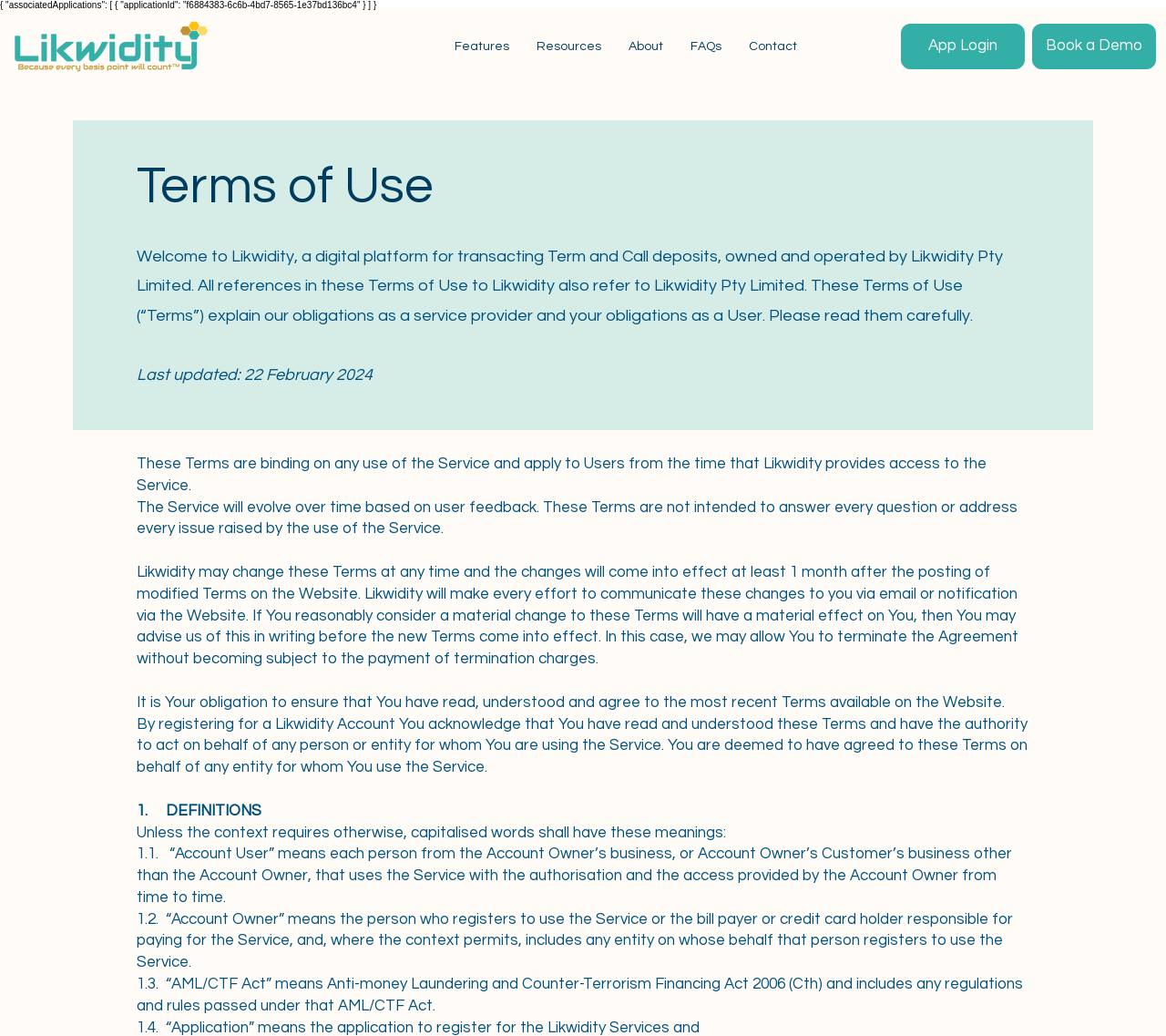Please find and give the text of the main heading on the webpage.

Terms of Use